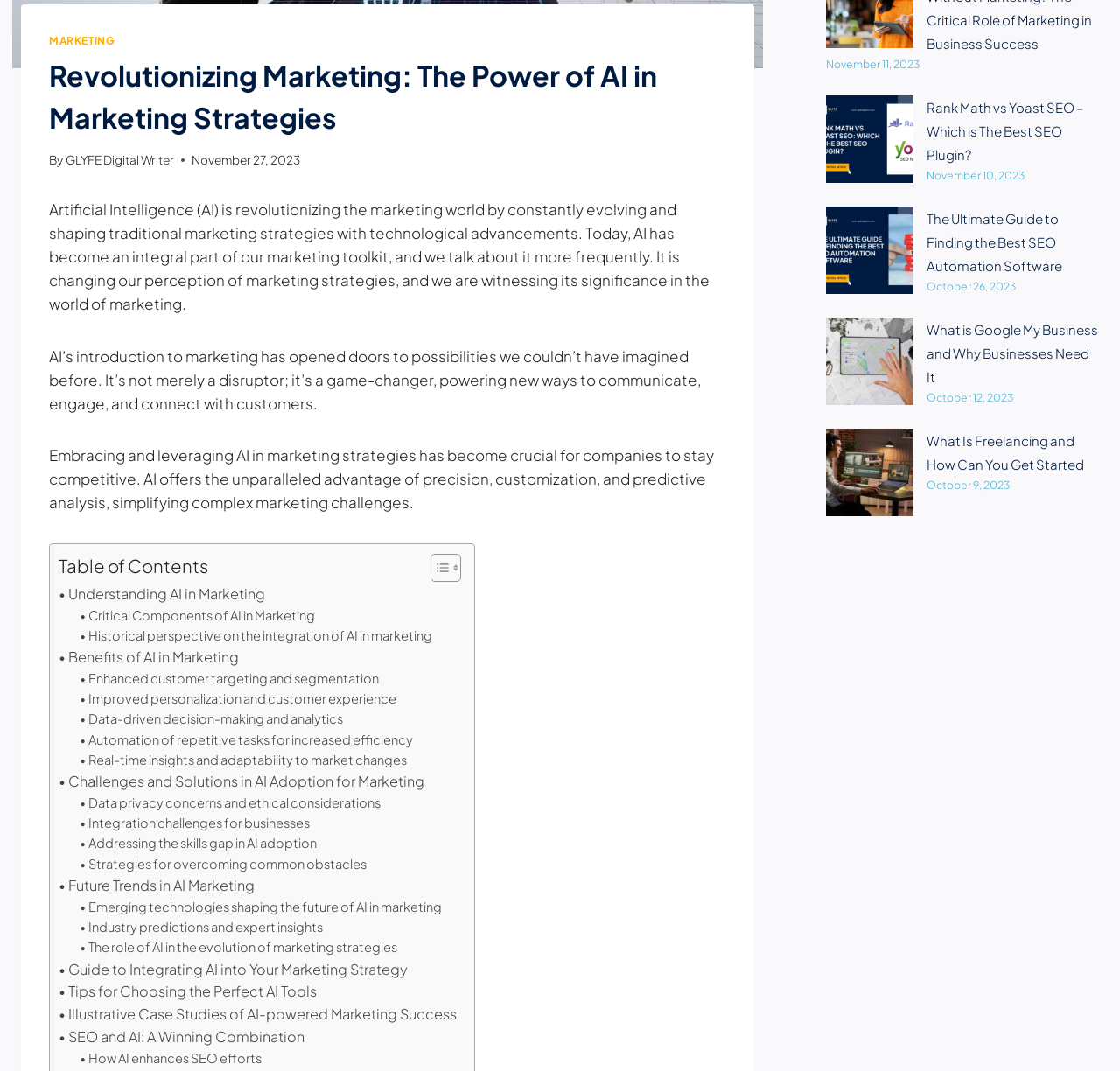Based on the element description, predict the bounding box coordinates (top-left x, top-left y, bottom-right x, bottom-right y) for the UI element in the screenshot: Scroll to top

[0.948, 0.501, 0.977, 0.531]